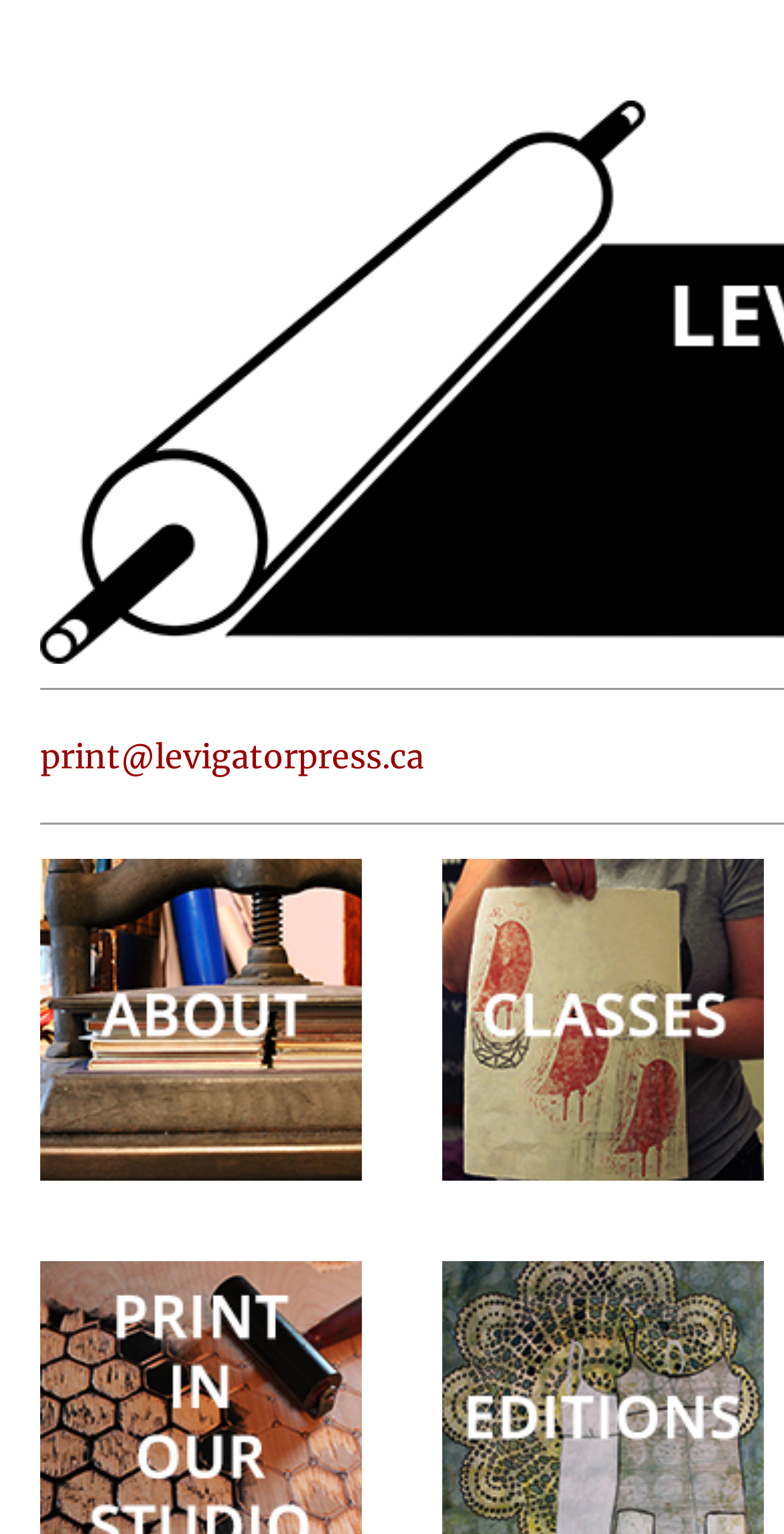Use a single word or phrase to answer this question: 
How many links are there on the top left?

7